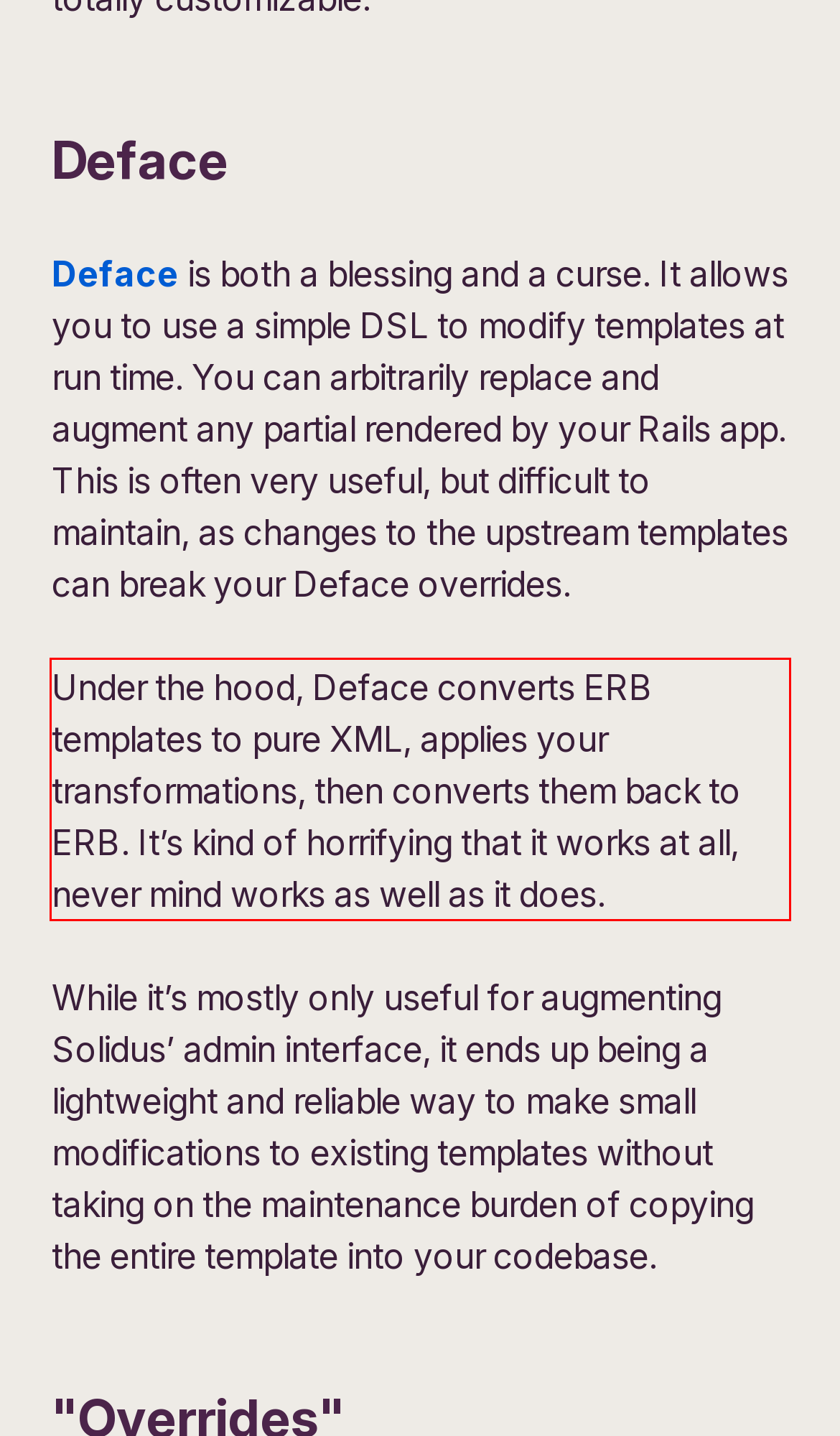Given a screenshot of a webpage with a red bounding box, extract the text content from the UI element inside the red bounding box.

Under the hood, Deface converts ERB templates to pure XML, applies your transformations, then converts them back to ERB. It’s kind of horrifying that it works at all, never mind works as well as it does.